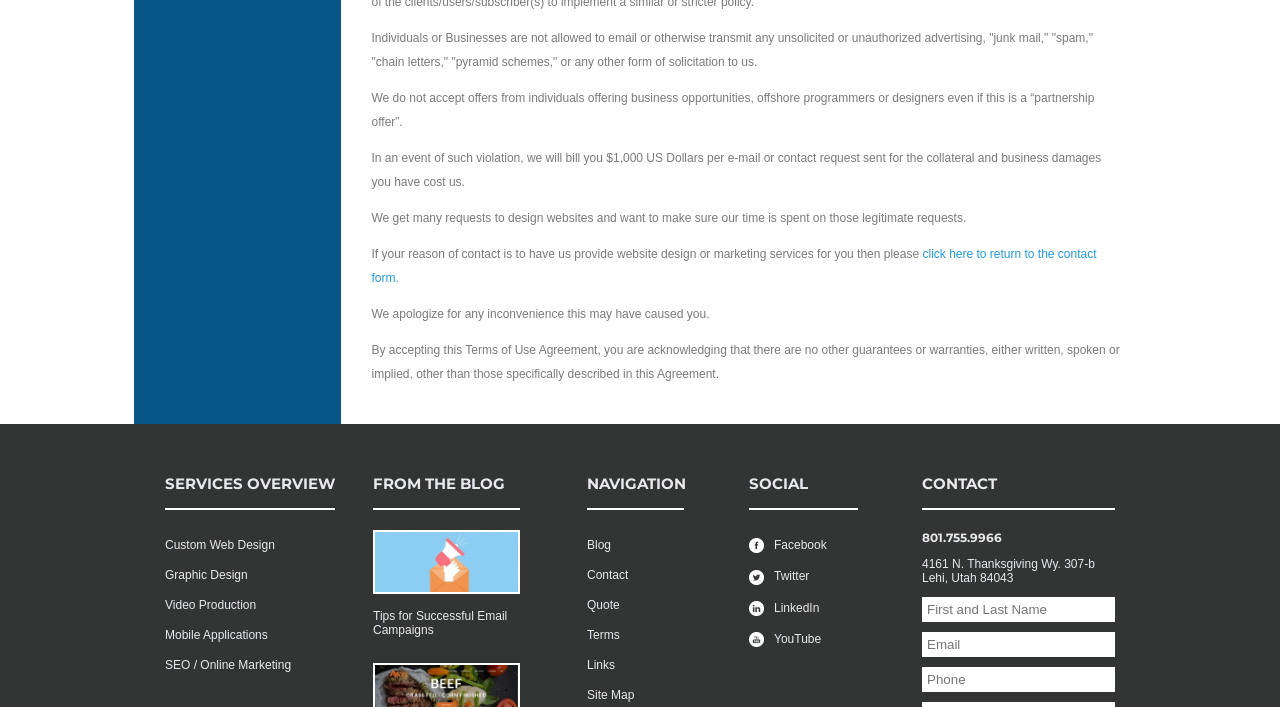Please locate the bounding box coordinates of the element's region that needs to be clicked to follow the instruction: "click the 'click here to return to the contact form' link". The bounding box coordinates should be provided as four float numbers between 0 and 1, i.e., [left, top, right, bottom].

[0.29, 0.349, 0.857, 0.403]